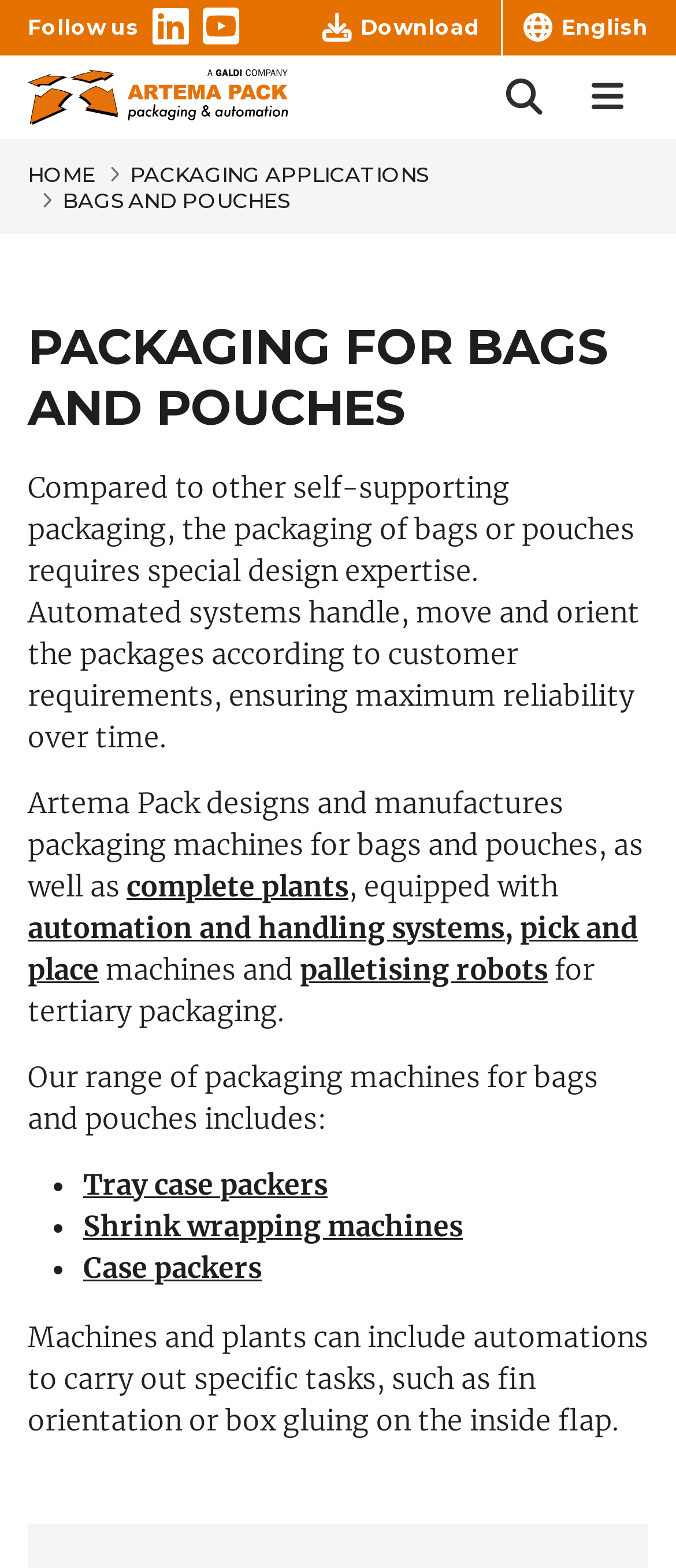What is the focus of Artema Pack's packaging design expertise?
Provide a detailed and extensive answer to the question.

The webpage states that compared to other self-supporting packaging, the packaging of bags or pouches requires special design expertise, which is the focus of Artema Pack's packaging design expertise.